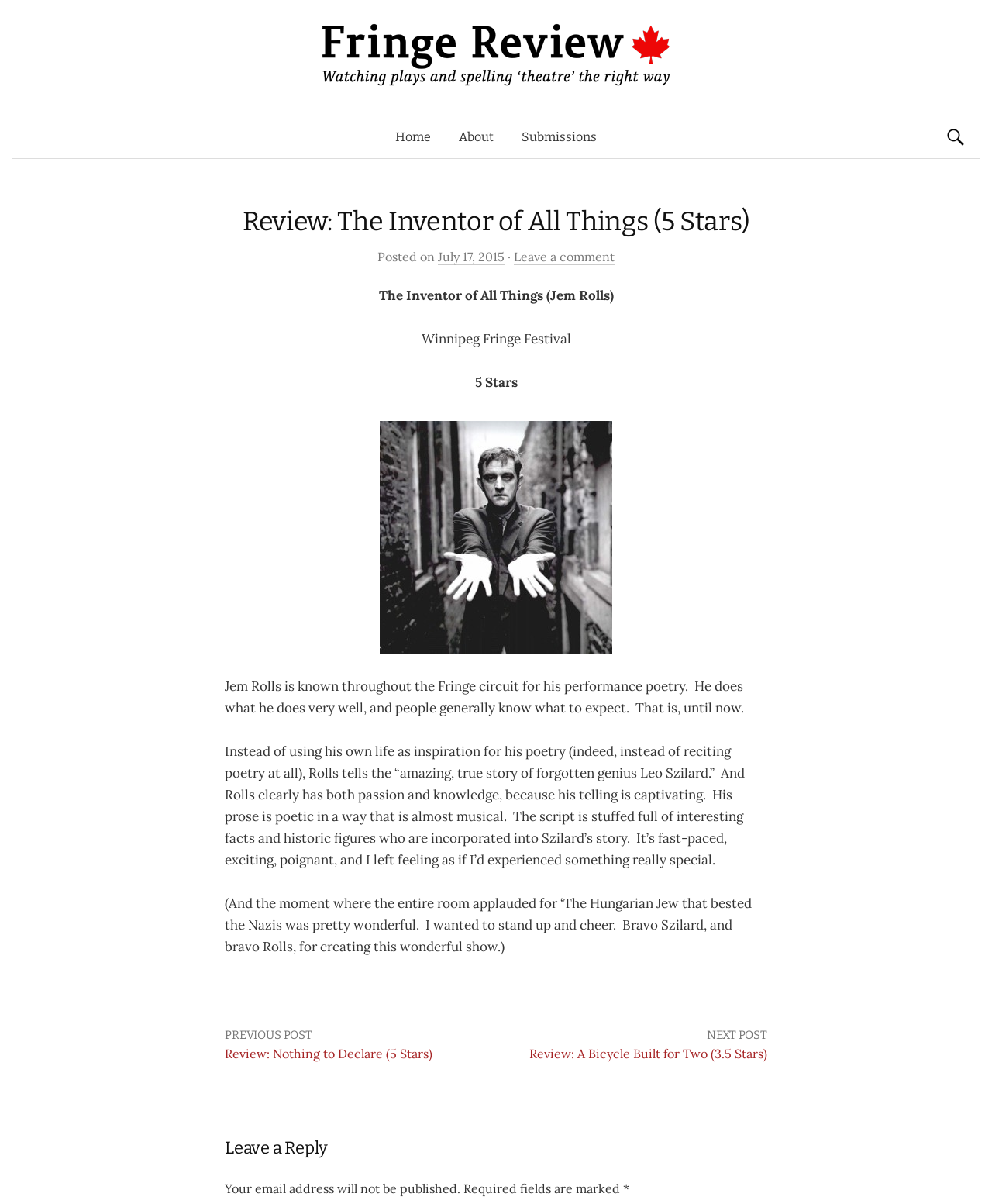Please specify the bounding box coordinates in the format (top-left x, top-left y, bottom-right x, bottom-right y), with all values as floating point numbers between 0 and 1. Identify the bounding box of the UI element described by: July 17, 2015

[0.441, 0.207, 0.509, 0.22]